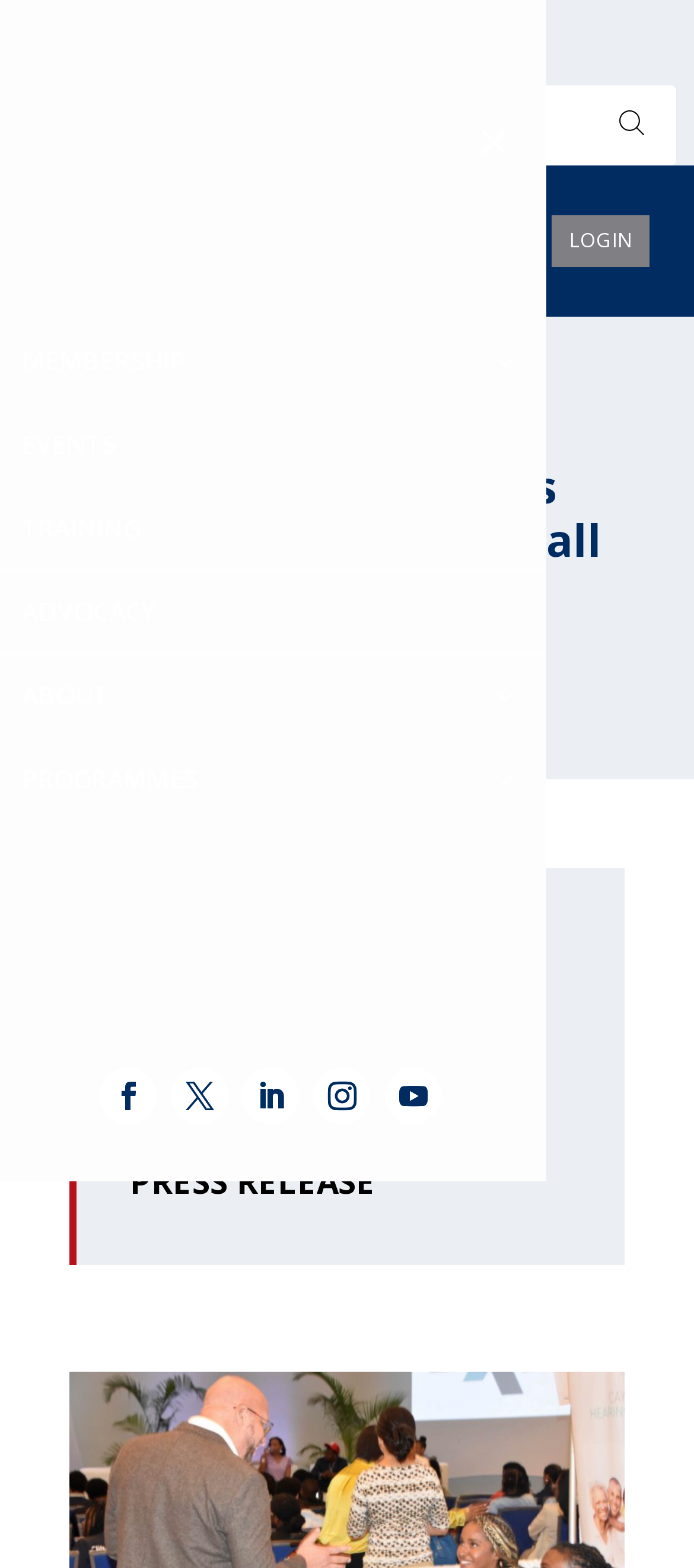What is the category of the news article?
Provide a one-word or short-phrase answer based on the image.

NEWS